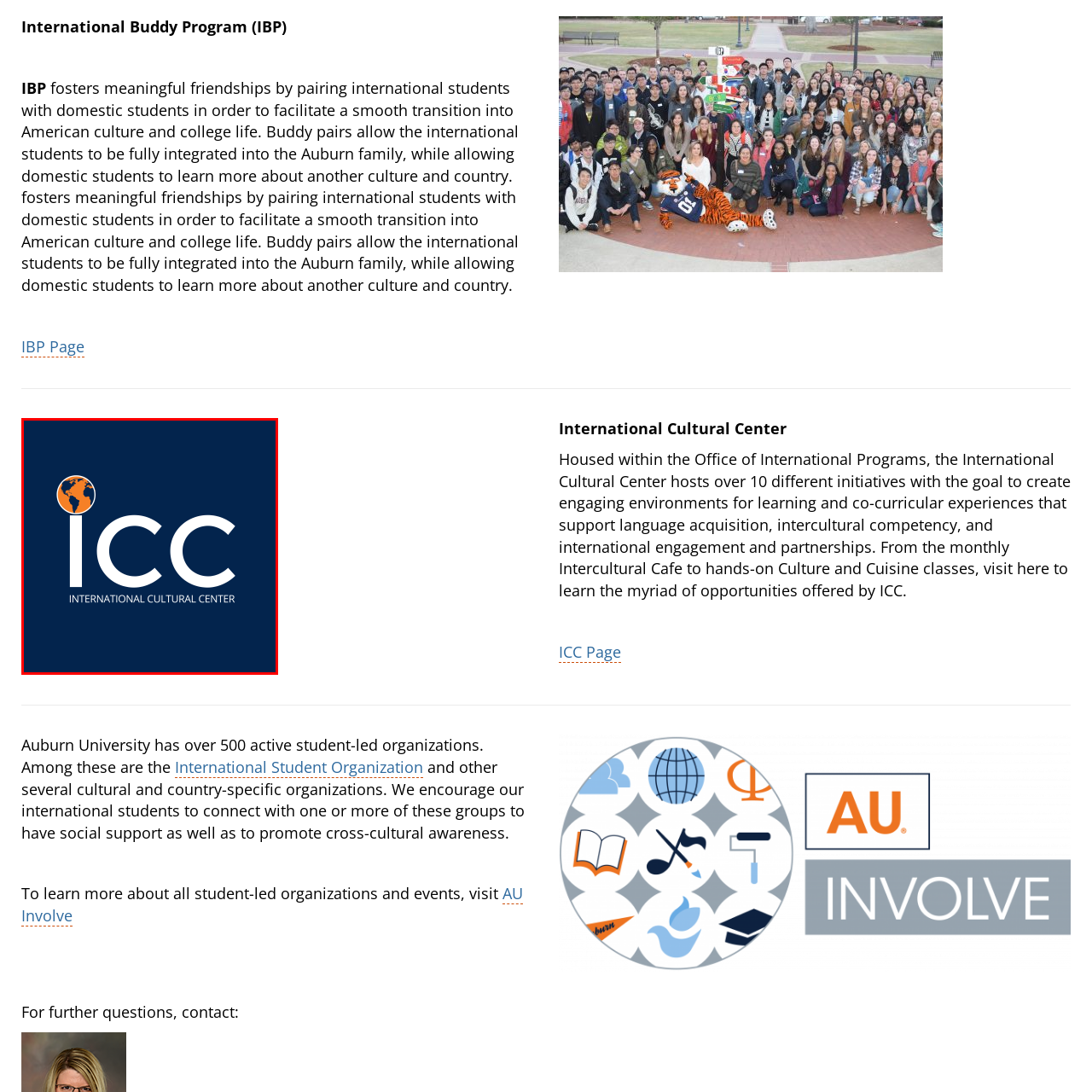Inspect the image surrounded by the red border and give a one-word or phrase answer to the question:
What is the purpose of the ICC within Auburn University?

Fostering intercultural competency and engagement